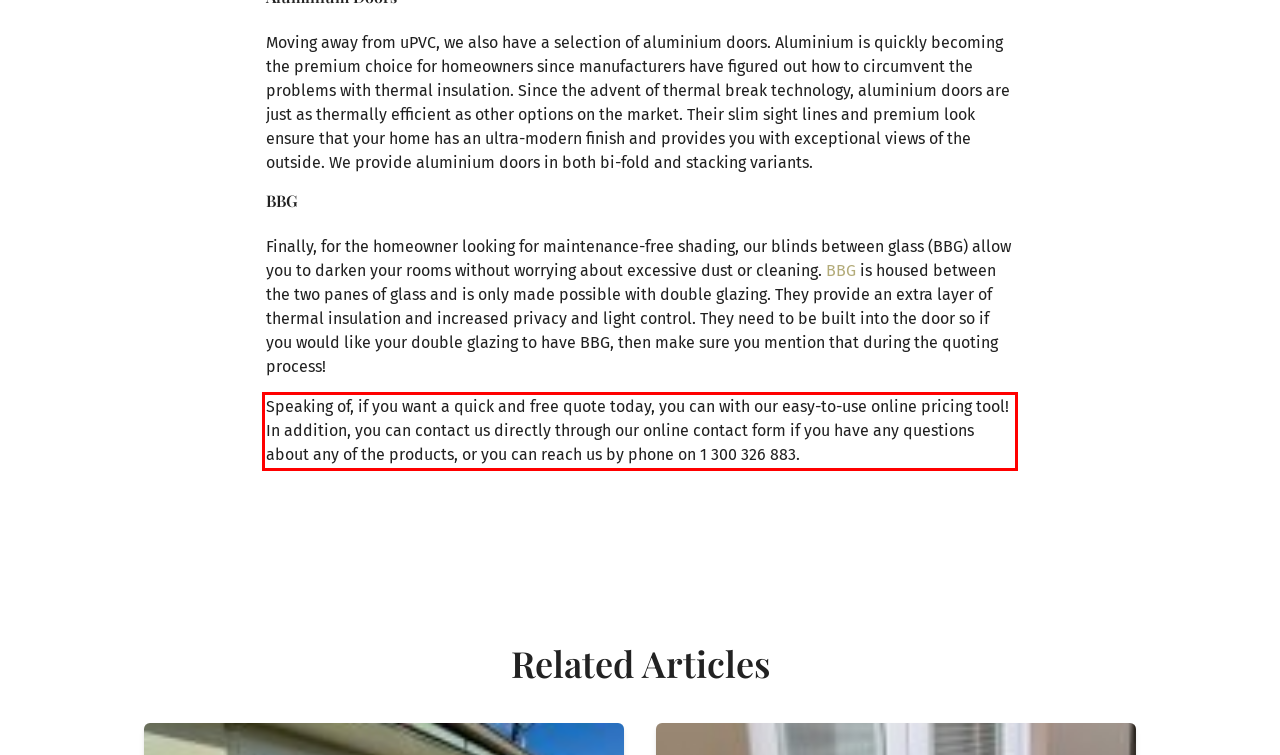Please use OCR to extract the text content from the red bounding box in the provided webpage screenshot.

Speaking of, if you want a quick and free quote today, you can with our easy-to-use online pricing tool! In addition, you can contact us directly through our online contact form if you have any questions about any of the products, or you can reach us by phone on 1 300 326 883.